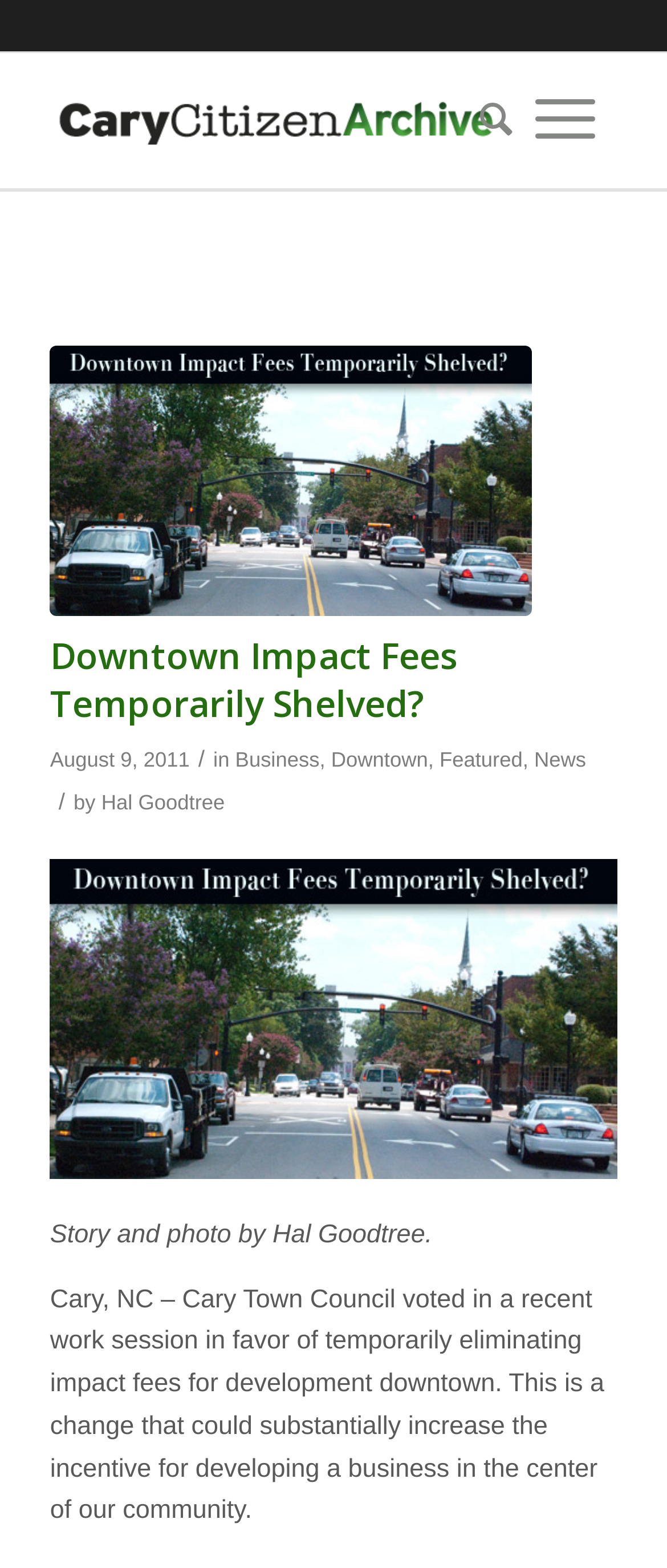What is the potential outcome of the change?
Please answer the question with as much detail as possible using the screenshot.

I found the answer by reading the second sentence of the article, which states that this change could substantially increase the incentive for developing a business in the center of our community.